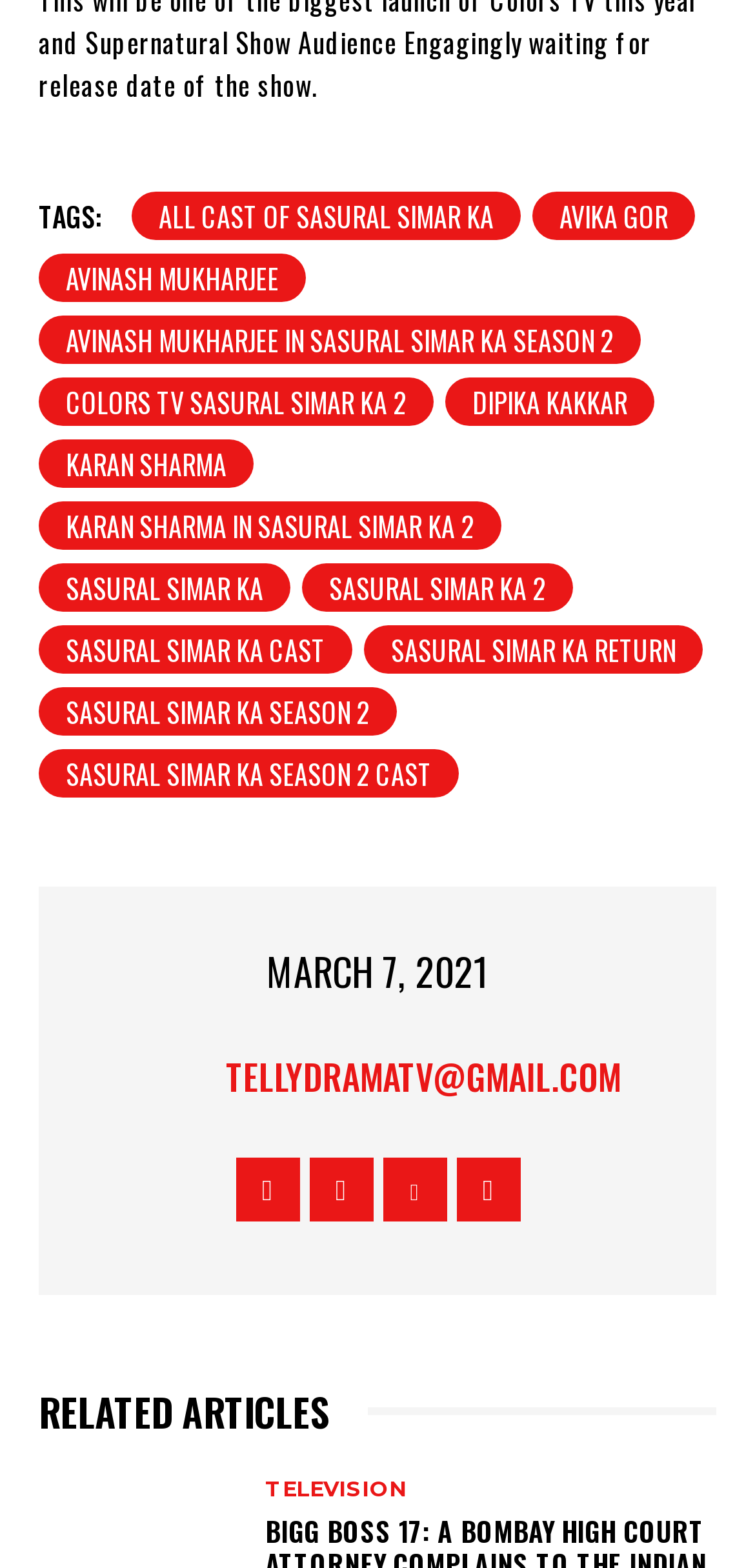Please specify the bounding box coordinates of the clickable region necessary for completing the following instruction: "Explore TELEVISION". The coordinates must consist of four float numbers between 0 and 1, i.e., [left, top, right, bottom].

[0.351, 0.943, 0.538, 0.957]